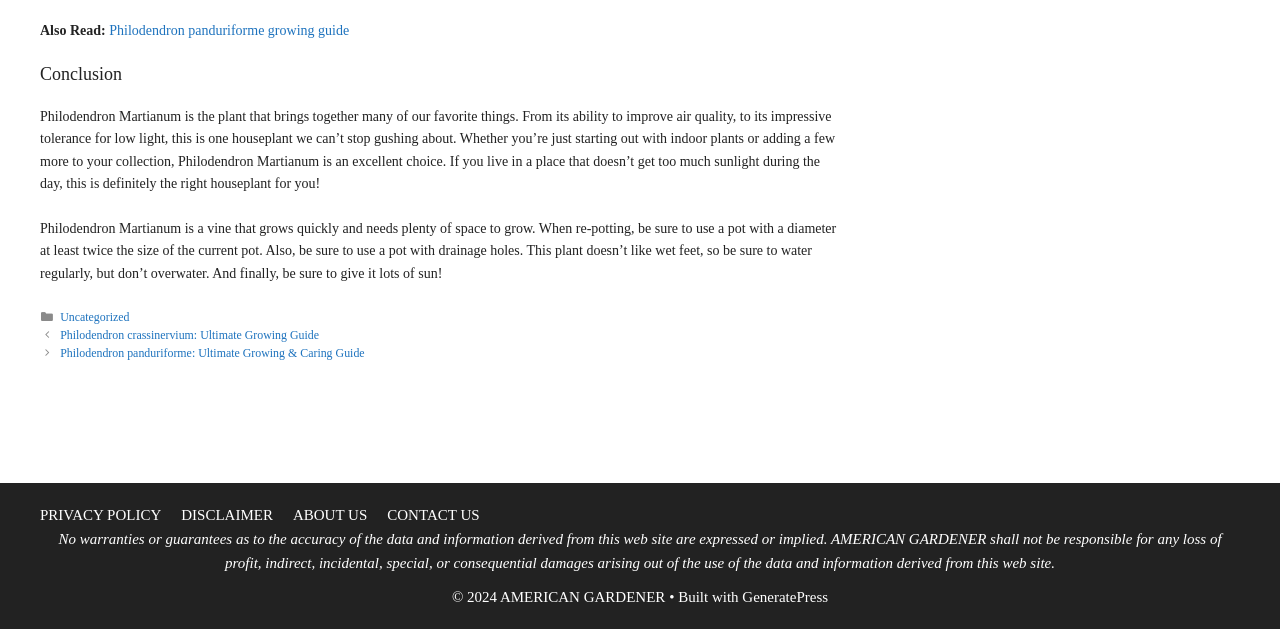Provide the bounding box coordinates of the UI element this sentence describes: "Philodendron panduriforme growing guide".

[0.085, 0.036, 0.273, 0.06]